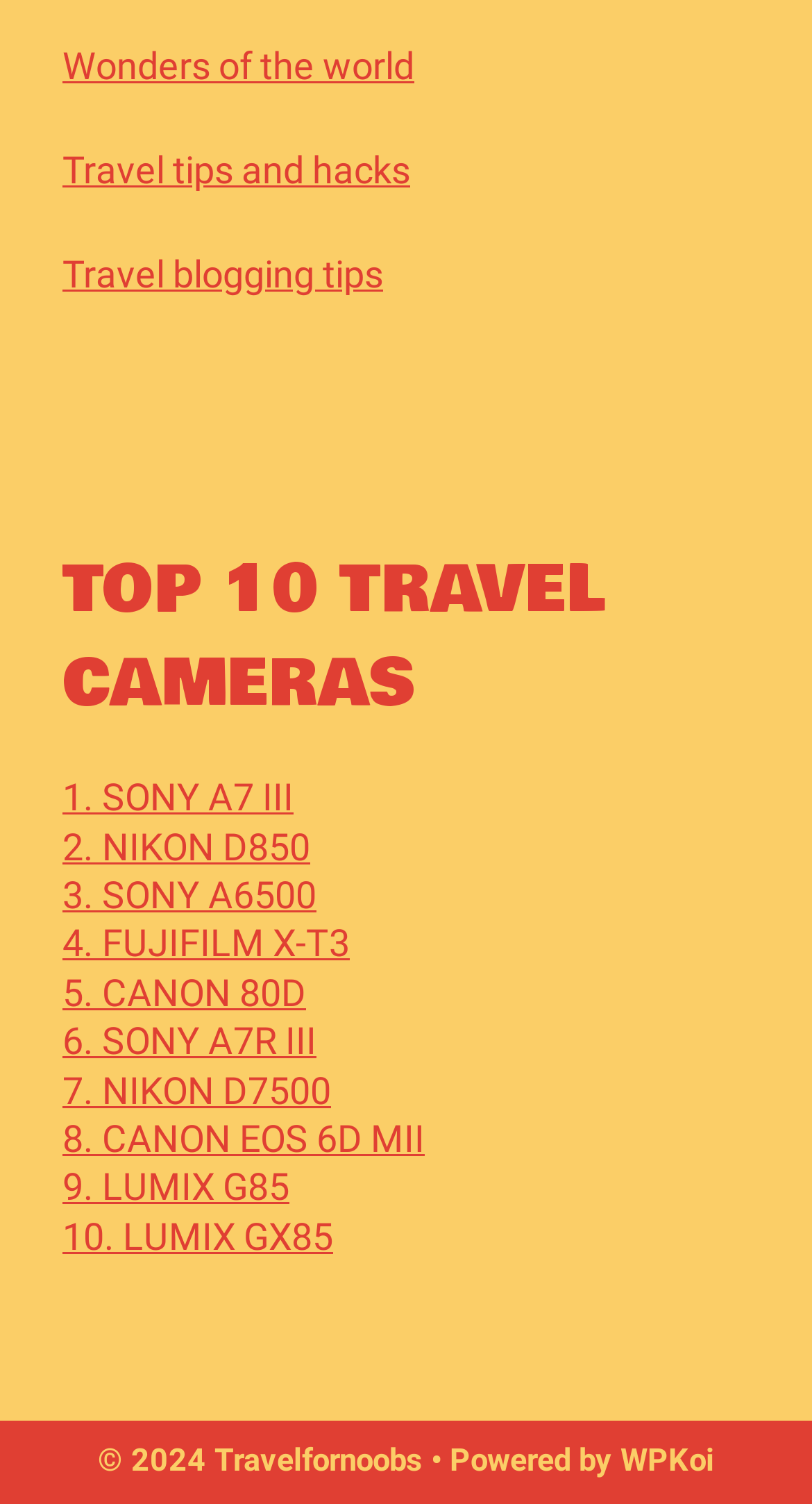Show the bounding box coordinates of the region that should be clicked to follow the instruction: "Visit WPKoi."

[0.764, 0.959, 0.879, 0.984]